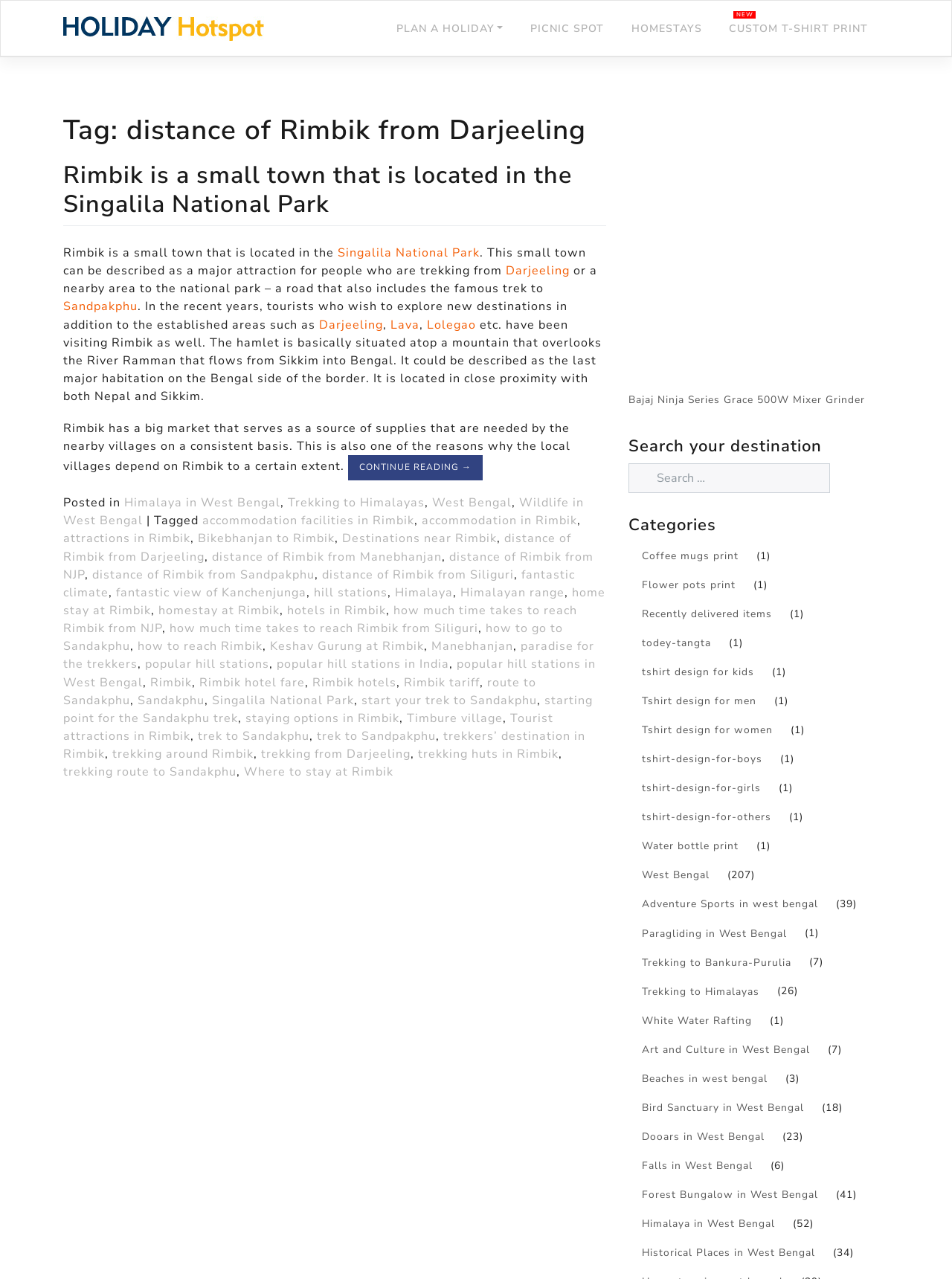Answer the following in one word or a short phrase: 
What is the purpose of the big market in Rimbik?

Source of supplies for nearby villages